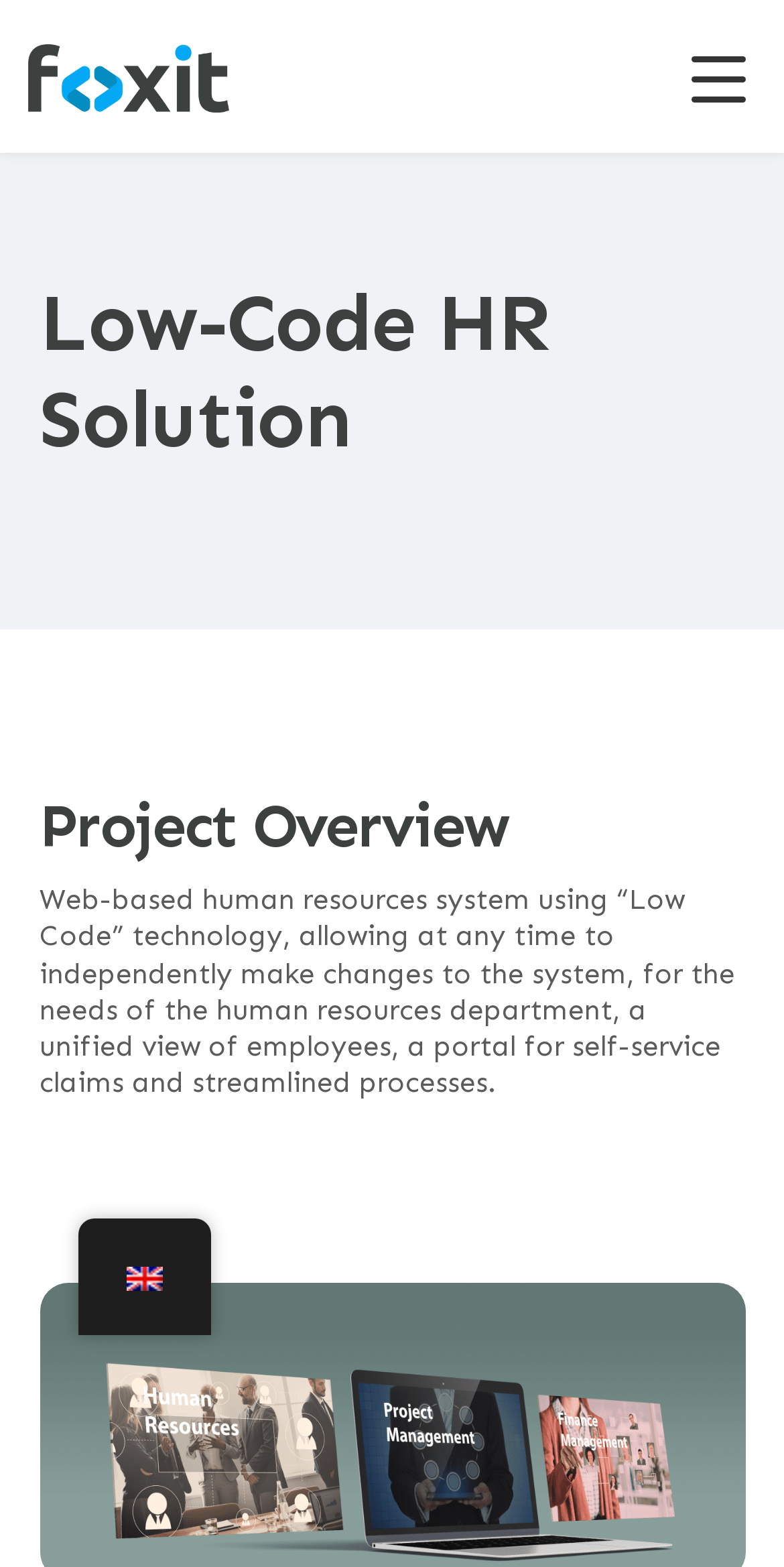Given the element description "About us" in the screenshot, predict the bounding box coordinates of that UI element.

[0.315, 0.149, 0.685, 0.255]